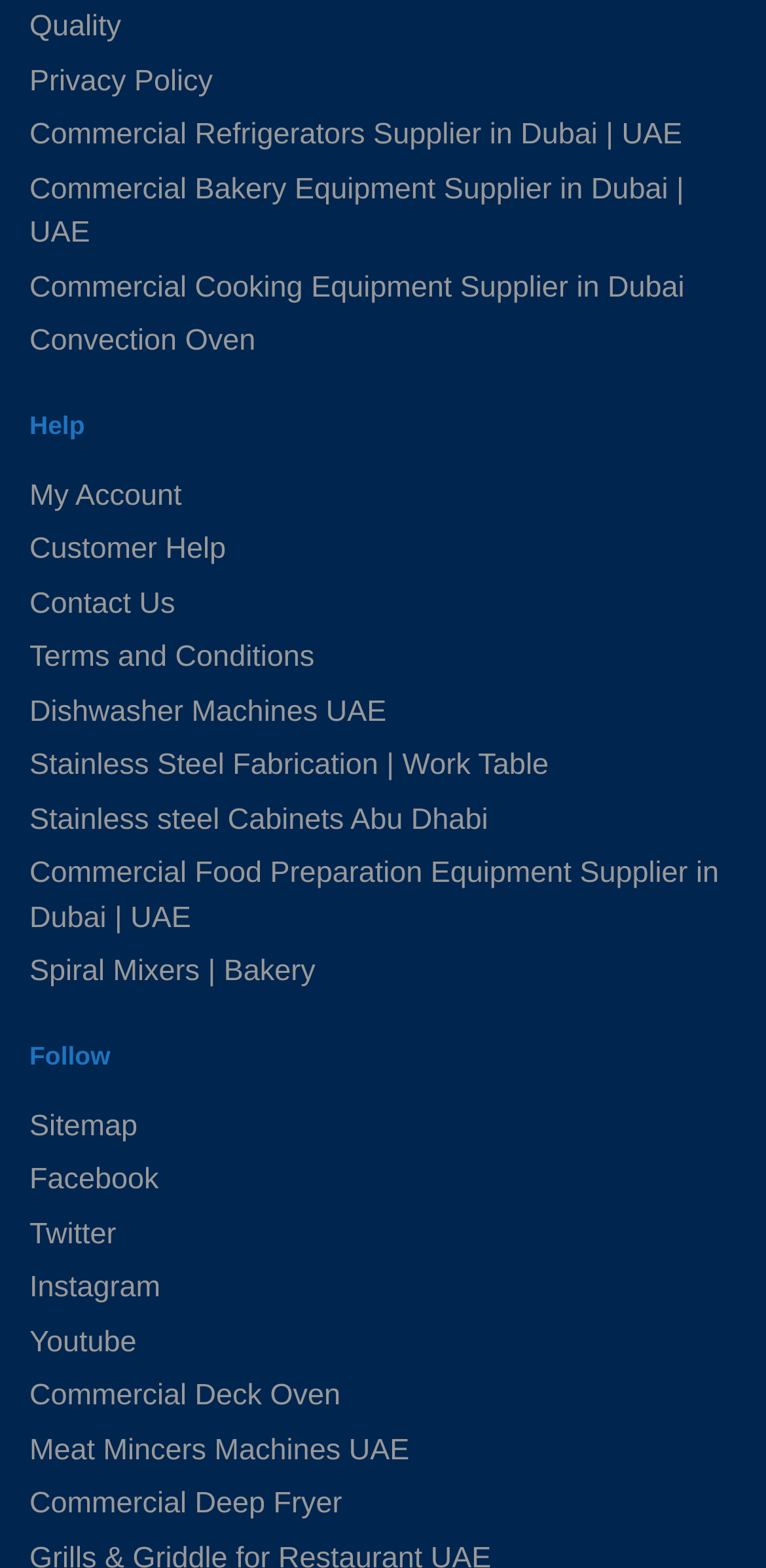Locate the bounding box of the UI element described by: "Contact Us" in the given webpage screenshot.

[0.038, 0.374, 0.229, 0.395]